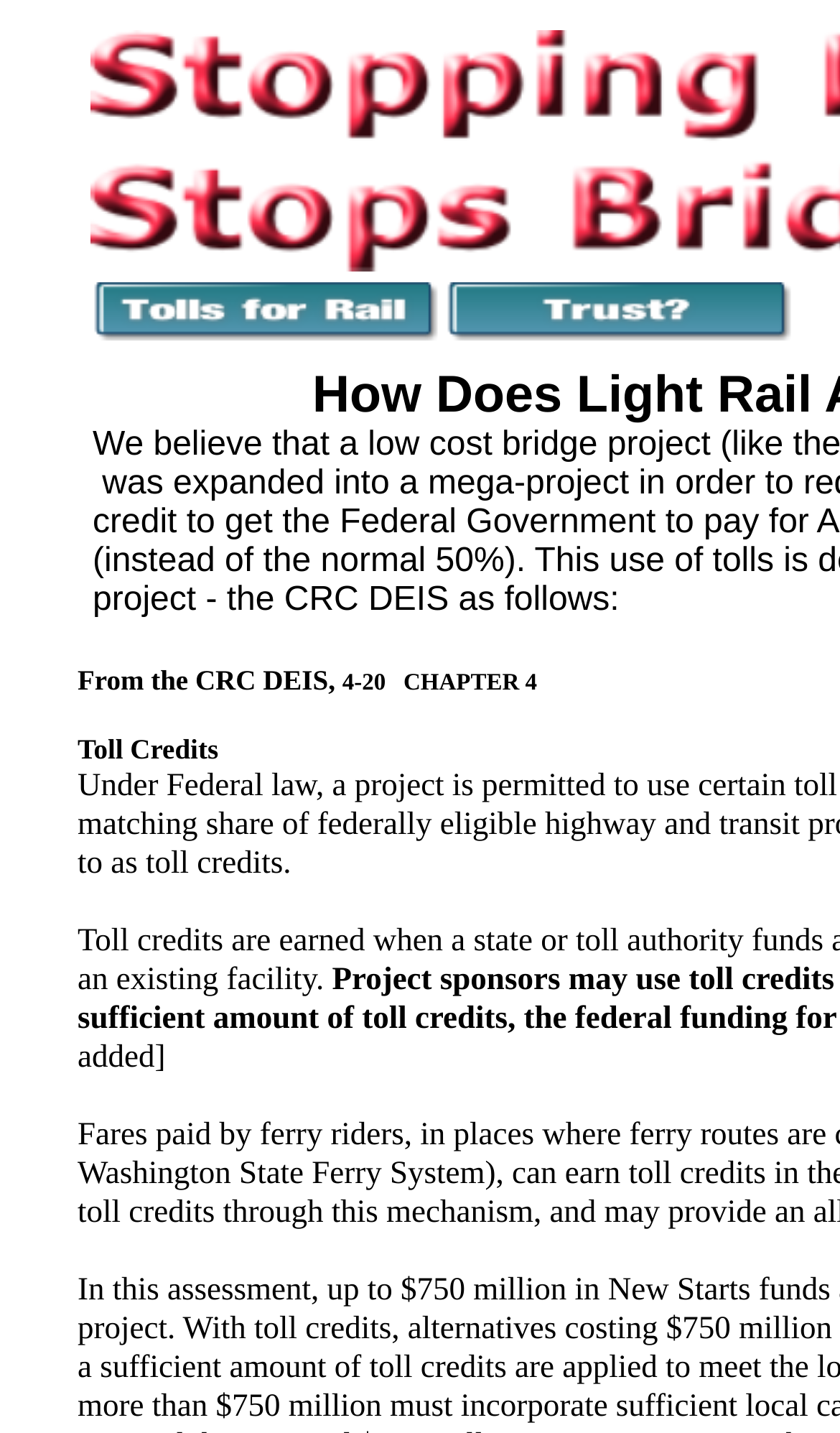What is referred to as 'toll credits'?
Observe the image and answer the question with a one-word or short phrase response.

Something in the CRC DEIS